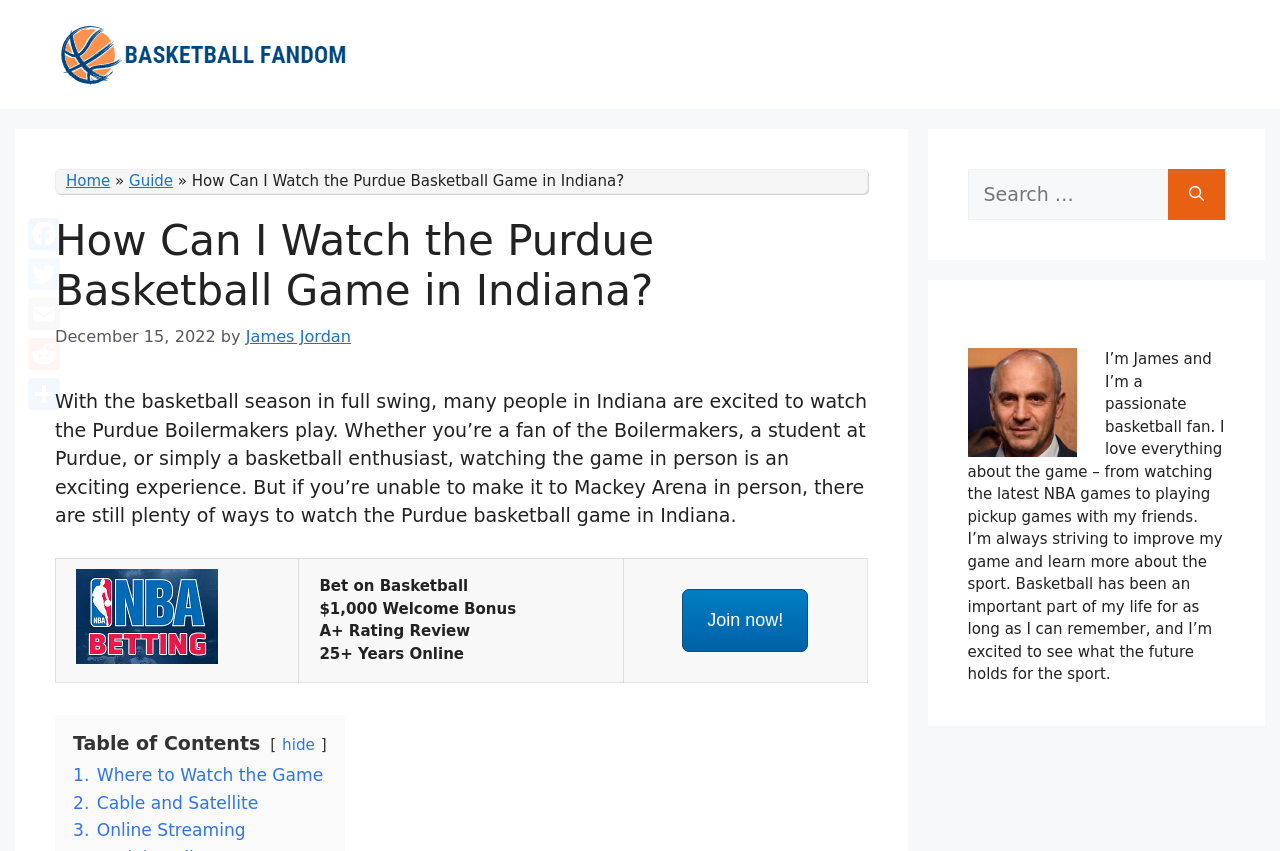Provide a brief response to the question below using a single word or phrase: 
What is the name of the bonus mentioned in the table?

$1,000 Welcome Bonus